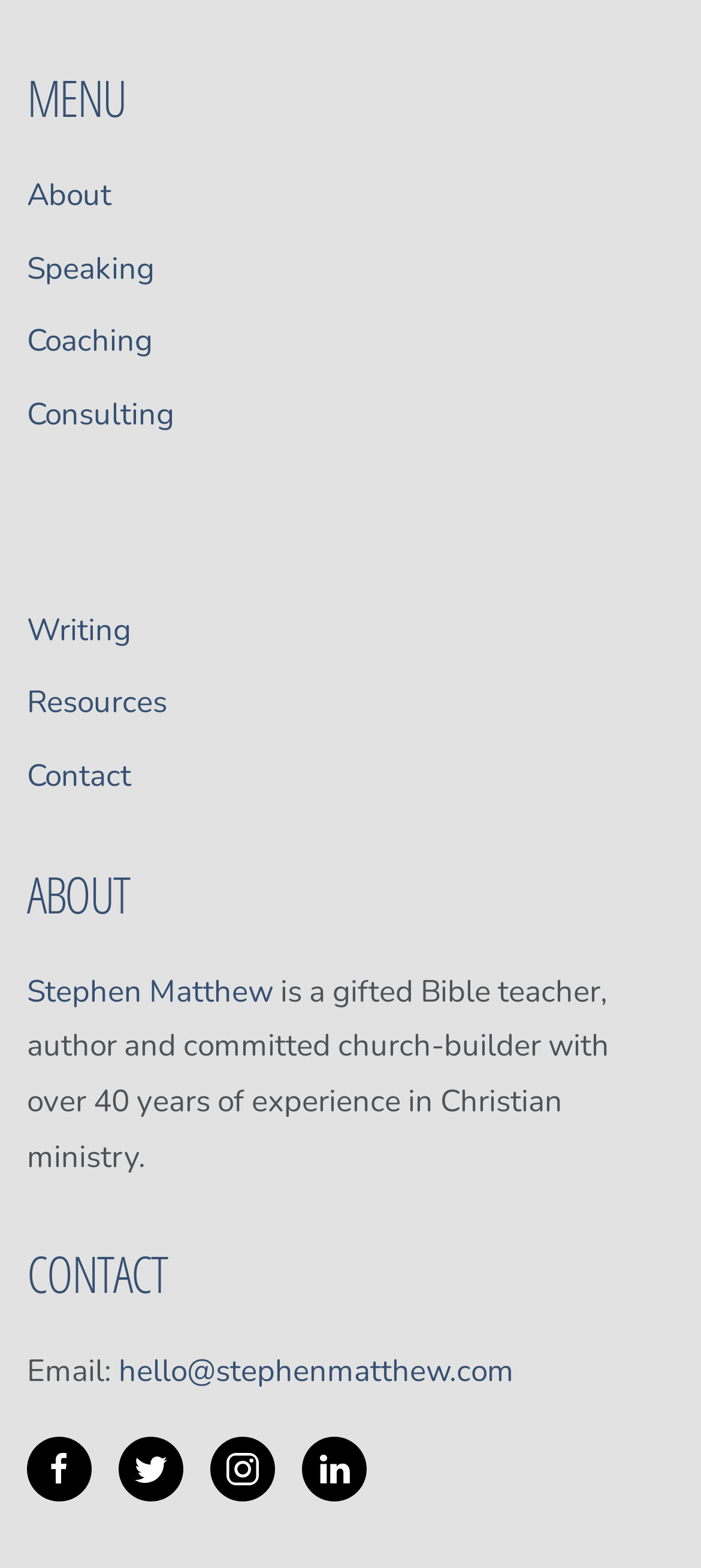What is the email address to contact?
Kindly give a detailed and elaborate answer to the question.

The answer can be found in the 'CONTACT' section of the webpage, where it is written 'Email: hello@stephenmatthew.com'.